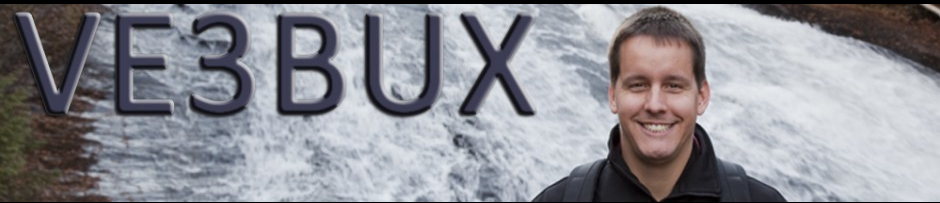Reply to the question with a single word or phrase:
What is the individual wearing?

A dark jacket